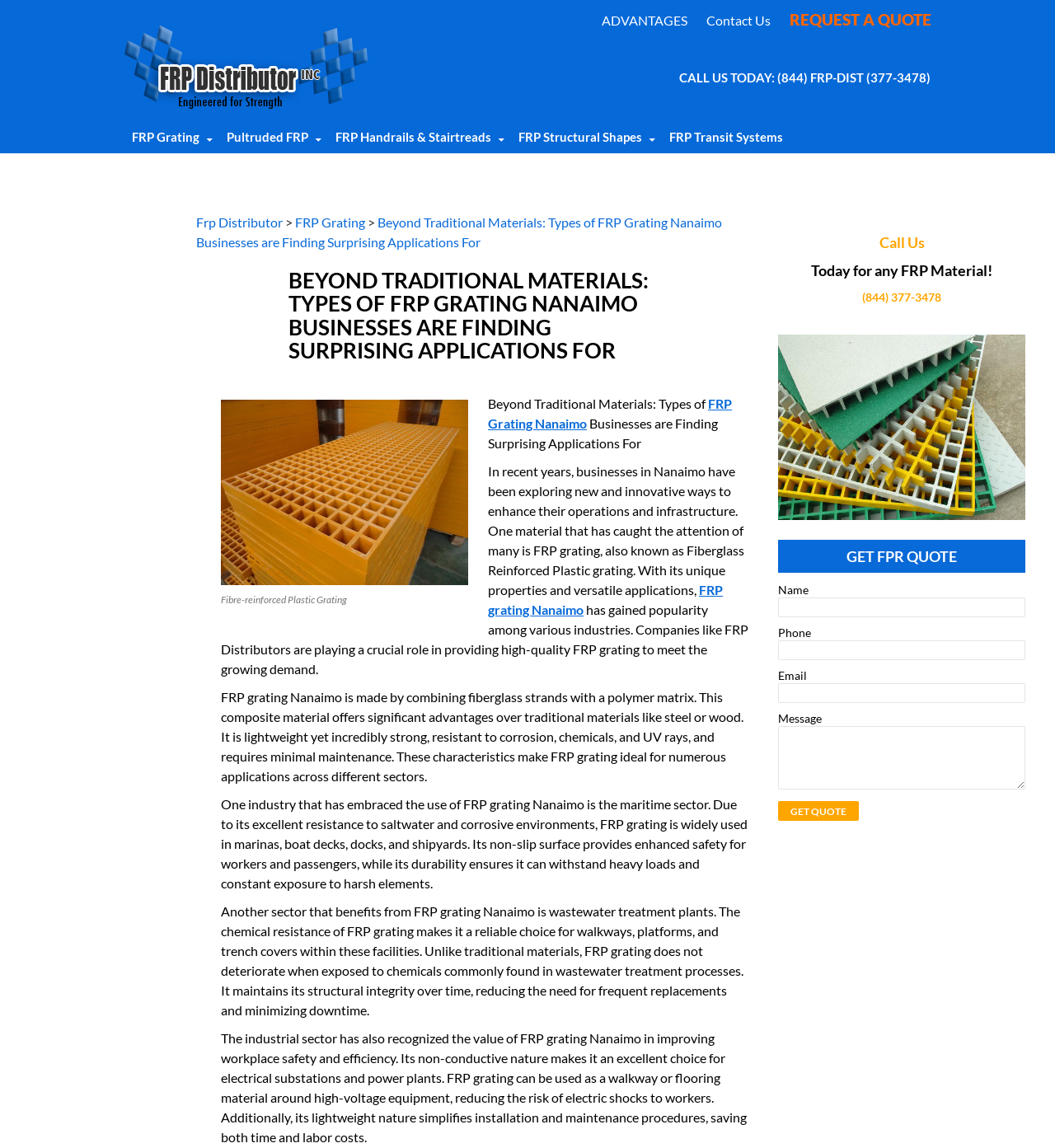Describe the entire webpage, focusing on both content and design.

This webpage is about FRP grating and its applications in various industries. At the top, there are three links: "ADVANTAGES", "Contact Us", and "REQUEST A QUOTE". Below these links, there is a complementary section with a link and an image. 

To the left of the page, there is a navigation menu with links to different types of FRP products, including "FRP Grating", "Pultruded FRP", "FRP Handrails & Stairtreads", and "FRP Structural Shapes". 

The main content of the page is divided into sections. The first section has a heading "BEYOND TRADITIONAL MATERIALS: TYPES OF FRP GRATING NANAIMO BUSINESSES ARE FINDING SURPRISING APPLICATIONS FOR" and an image with a caption "Fibre-reinforced Plastic Grating". The text below the image discusses the benefits of FRP grating, including its lightweight yet strong properties, resistance to corrosion and chemicals, and low maintenance requirements.

The next section talks about the applications of FRP grating in the maritime sector, wastewater treatment plants, and the industrial sector. The text explains how FRP grating is used in these industries due to its unique properties.

At the bottom of the page, there is a complementary section with a heading "Call Us Today for any FRP Material!" and a contact form. The form has fields for name, phone, email, and message, and a "Get Quote" button. There is also an image of Fiberglass Reinforced Plastic Grating and a link to call the company.